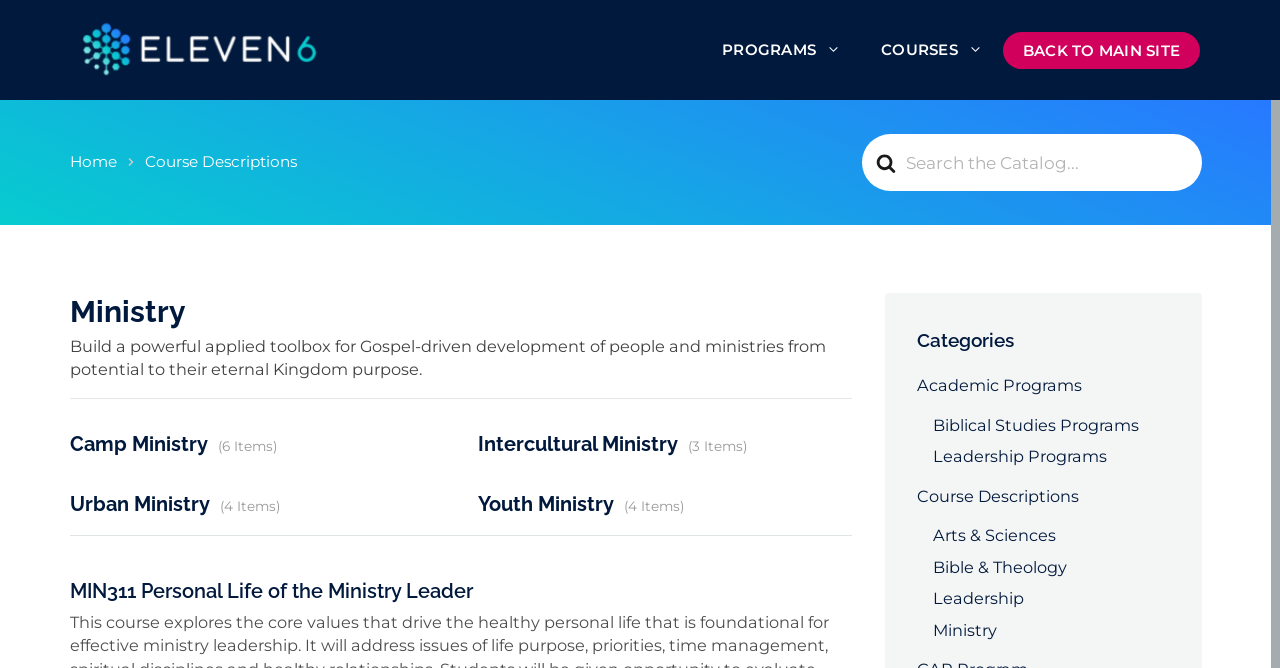Illustrate the webpage's structure and main components comprehensively.

The webpage appears to be an academic catalog for a ministry-focused institution, Eleven:6. At the top, there is a banner with the site's name and a navigation menu with links to "PROGRAMS", "COURSES", and "BACK TO MAIN SITE". Below the navigation menu, there is a search bar with a placeholder text "Search the Catalog..." and a magnifying glass icon.

On the left side of the page, there are links to "Home" and "Course Descriptions". The main content of the page is divided into sections, each with a heading and links to related topics. The sections include "Ministry", "Camp Ministry", "Intercultural Ministry", "Urban Ministry", and "Youth Ministry". Each section has a heading and a link to the specific ministry, along with a text indicating the number of items in that category.

Below the ministry sections, there is a heading "MIN311 Personal Life of the Ministry Leader" with a link to the course description. On the right side of the page, there is a section titled "Categories" with links to various academic programs, including "Academic Programs", "Biblical Studies Programs", "Leadership Programs", and more.

Throughout the page, there are no images except for the site's logo and a small magnifying glass icon in the search bar. The overall layout is organized, with clear headings and concise text, making it easy to navigate and find specific information.